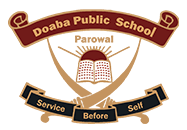Create a detailed narrative for the image.

The image features the official emblem of Doaba Public School, Parowal. This distinctive logo showcases a central open book symbolizing knowledge and education, flanked by a rising sun, which represents enlightenment and a bright future for students. The school's name, "Doaba Public School," is elegantly arched above the book in a bold font, while "Parowal" is prominently displayed just below it. 

Beneath the emblem, a banner reads "Service Before Self," highlighting the school's commitment to fostering values of service and dedication among its students. The color palette employs warm, inviting hues, creating a welcoming and inspiring visual identity that reflects the school's ethos and mission in nurturing young minds.